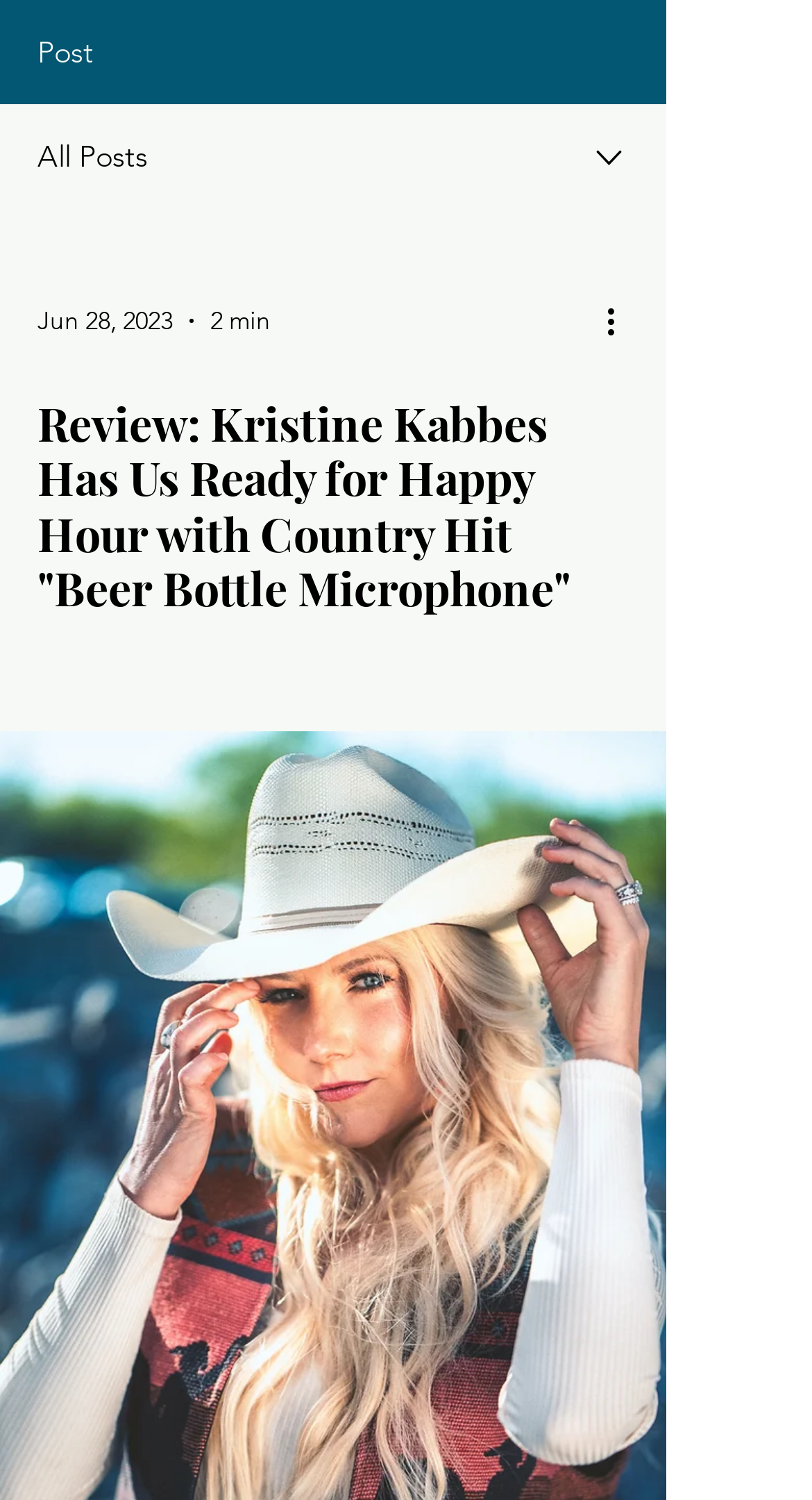Explain the contents of the webpage comprehensively.

The webpage is a review article about Kristine Kabbes' country hit "Beer Bottle Microphone". At the top left, there is a label "Post" and next to it, a link "All Posts". On the right side of the top section, there is an image. Below the image, there is a combobox with a date "Jun 28, 2023" and a duration "2 min" on its right side. 

To the right of the combobox, there is a "More actions" button with an icon. The main content of the webpage is a heading that reads "Review: Kristine Kabbes Has Us Ready for Happy Hour with Country Hit 'Beer Bottle Microphone'". This heading spans across the width of the page, from the left edge to the right edge, and is positioned below the top section.